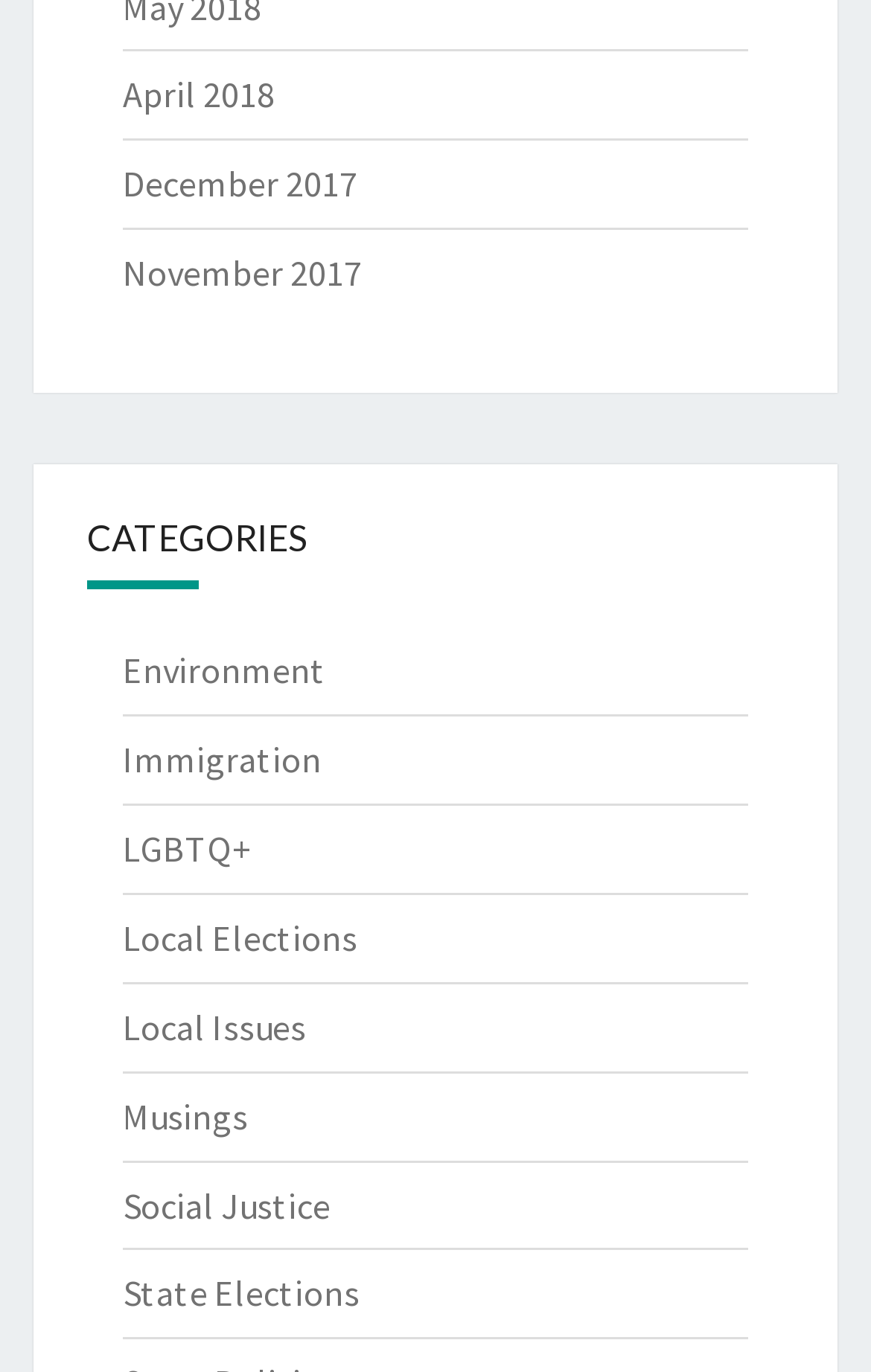Using the description: "Local Issues", determine the UI element's bounding box coordinates. Ensure the coordinates are in the format of four float numbers between 0 and 1, i.e., [left, top, right, bottom].

[0.141, 0.732, 0.351, 0.764]